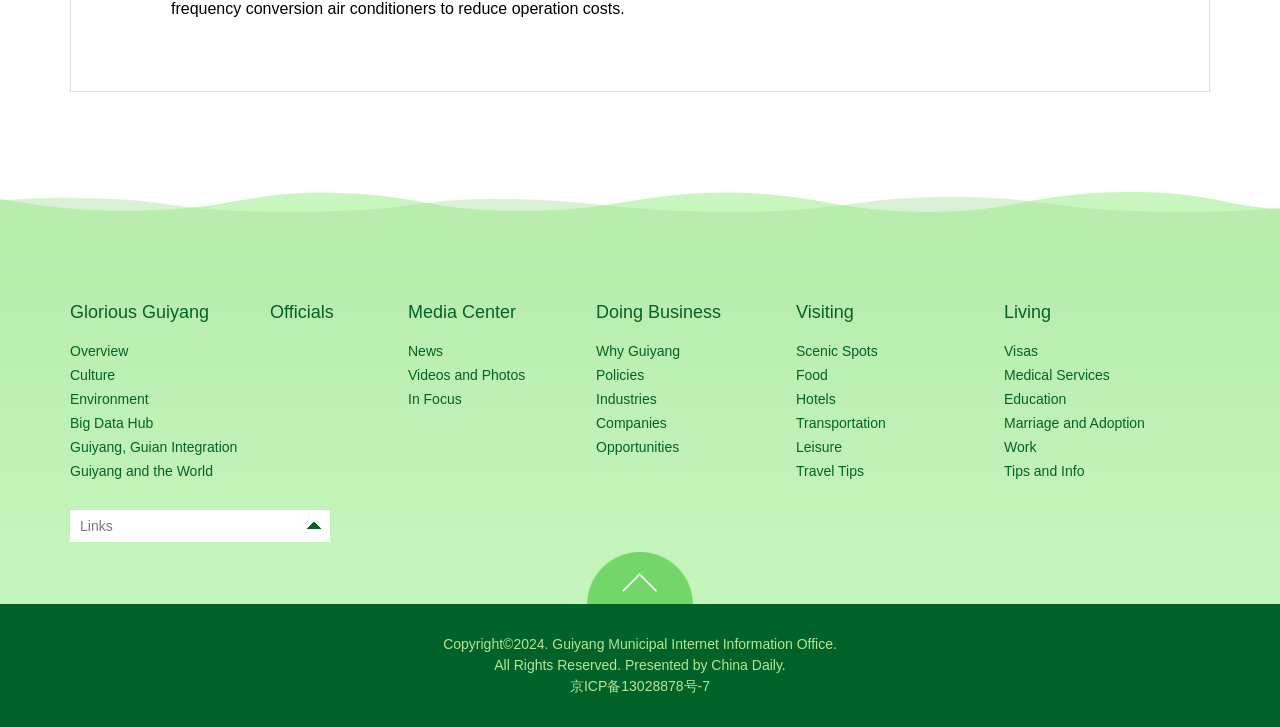Locate the bounding box coordinates of the clickable area to execute the instruction: "Click on Glorious Guiyang". Provide the coordinates as four float numbers between 0 and 1, represented as [left, top, right, bottom].

[0.055, 0.415, 0.163, 0.443]